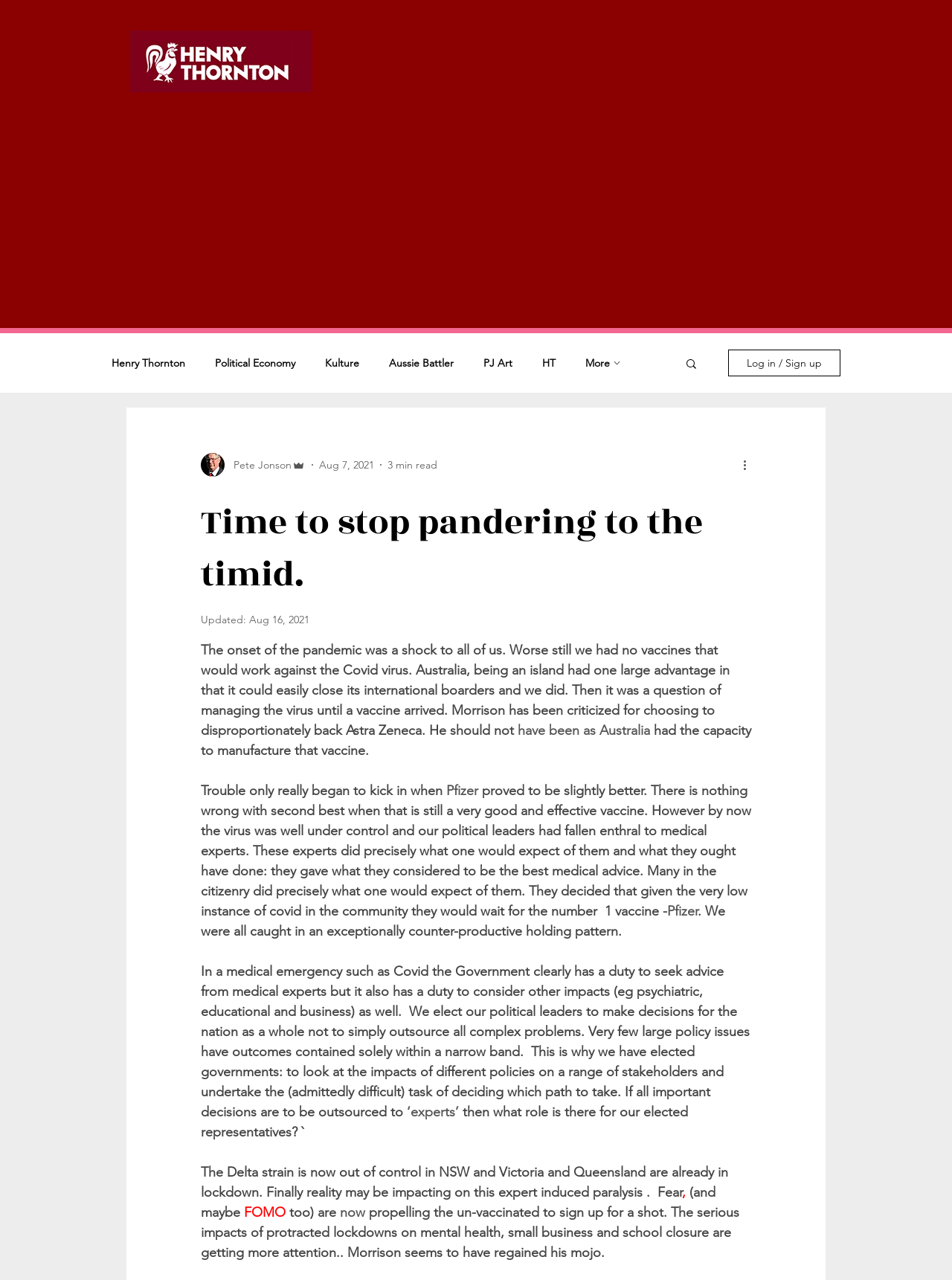From the element description PJ Art, predict the bounding box coordinates of the UI element. The coordinates must be specified in the format (top-left x, top-left y, bottom-right x, bottom-right y) and should be within the 0 to 1 range.

[0.508, 0.278, 0.538, 0.289]